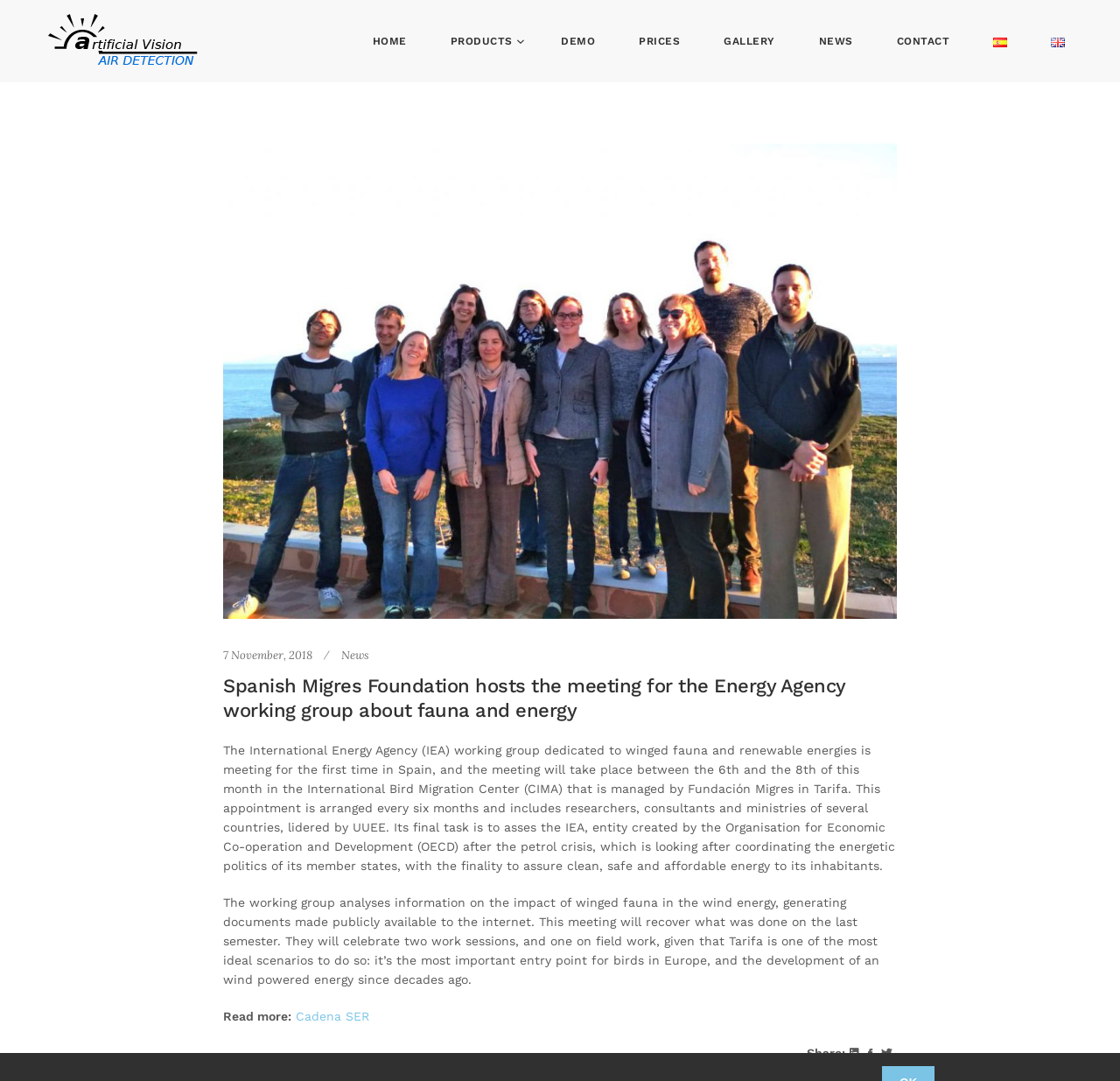Select the bounding box coordinates of the element I need to click to carry out the following instruction: "Click on the 'NEWS' link".

[0.731, 0.0, 0.761, 0.076]